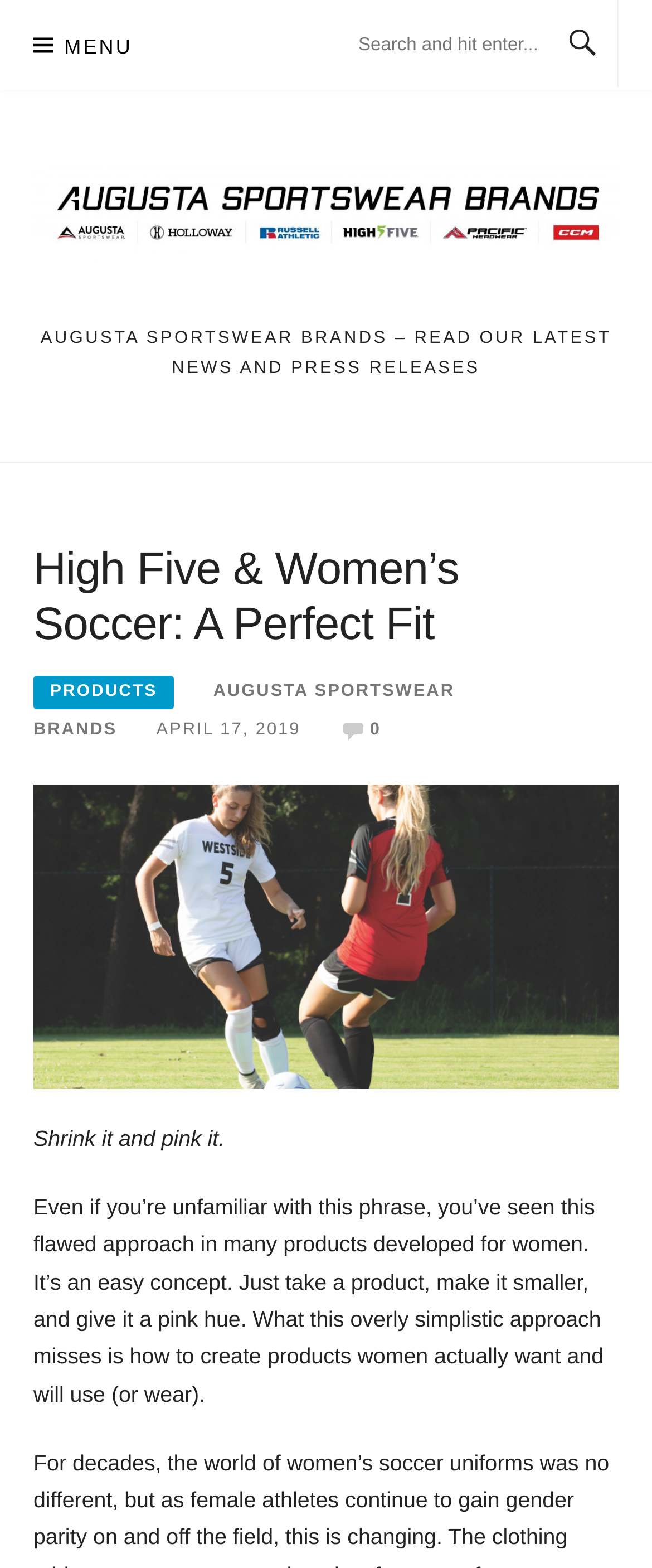Locate and generate the text content of the webpage's heading.

High Five & Women’s Soccer: A Perfect Fit